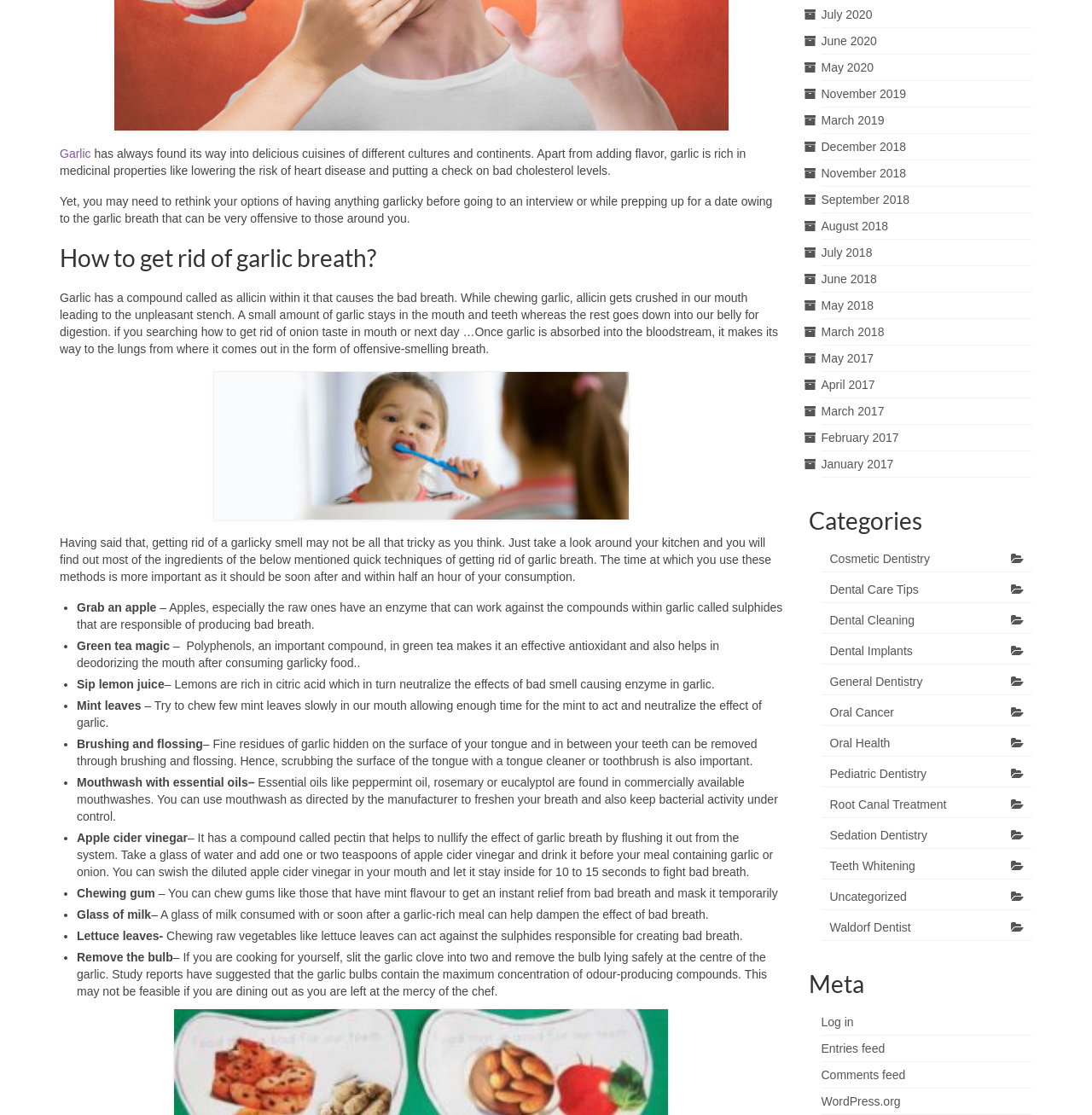Extract the bounding box coordinates for the HTML element that matches this description: "Garlic". The coordinates should be four float numbers between 0 and 1, i.e., [left, top, right, bottom].

[0.055, 0.132, 0.083, 0.144]